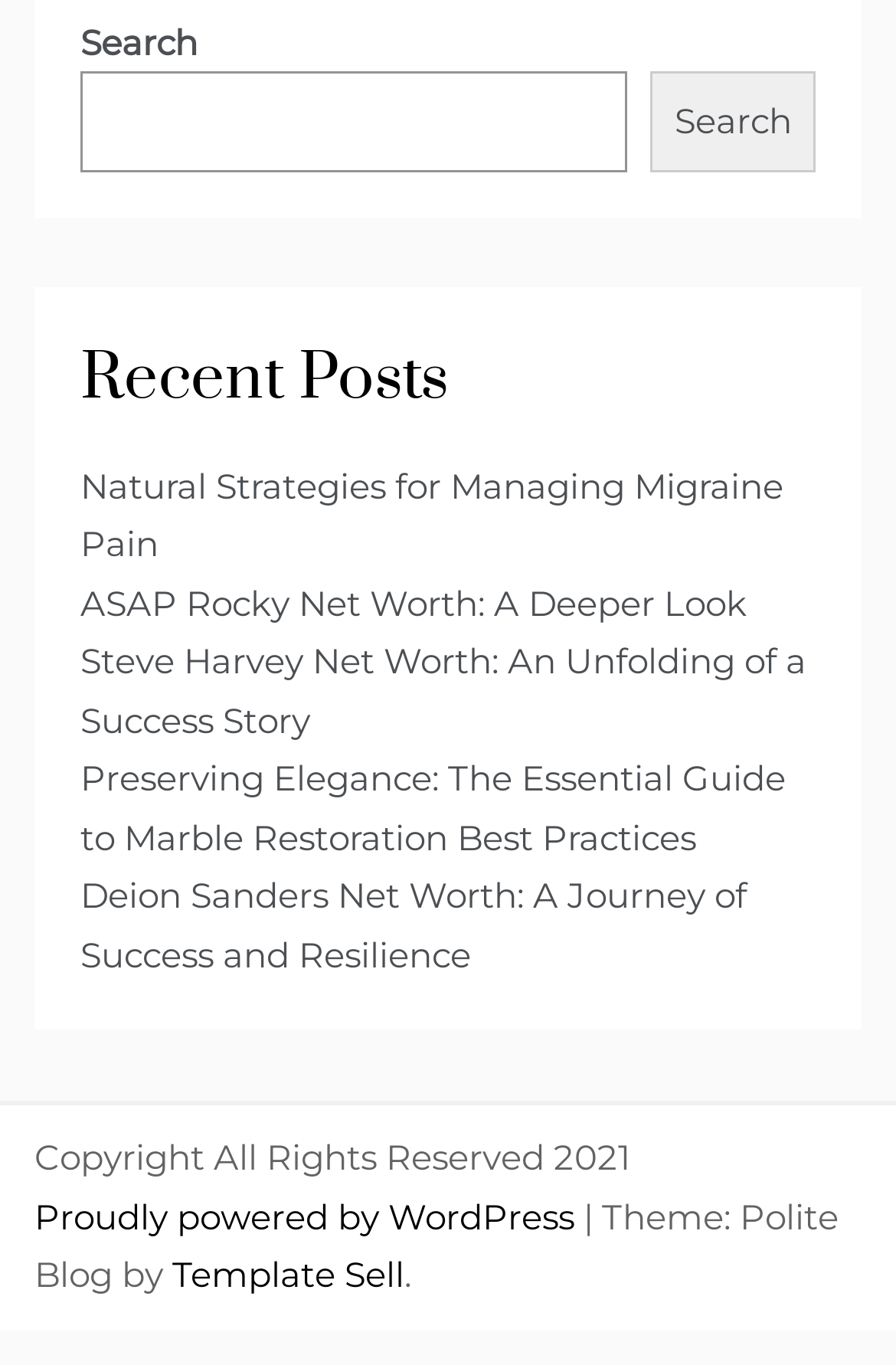Provide a short, one-word or phrase answer to the question below:
What is the copyright year of this website?

2021